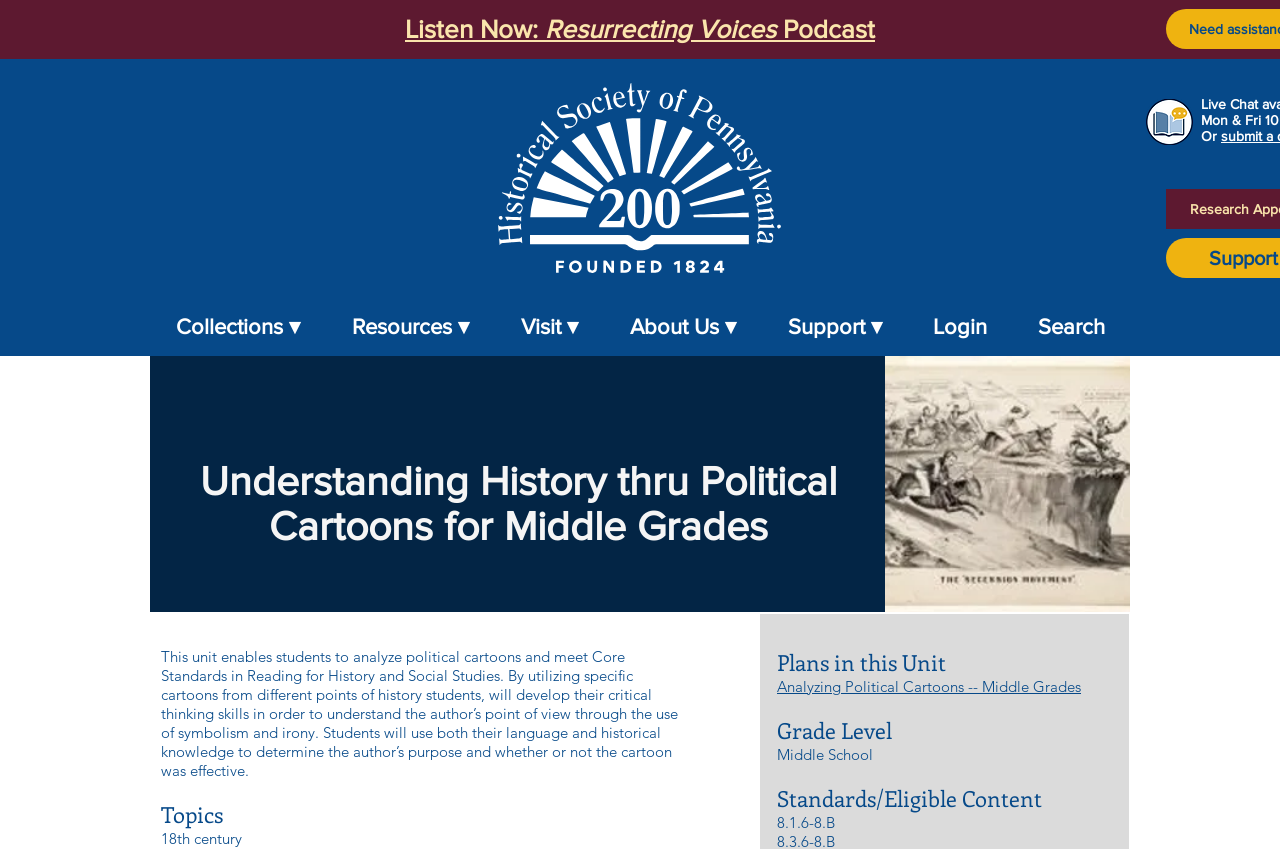Give a detailed explanation of the elements present on the webpage.

This webpage is about "Understanding History thru Political Cartoons for Middle Grades". At the top, there is a heading "Listen Now: Resurrecting Voices Podcast" with a link to listen to the podcast. Below it, there is a link with no text, and a "Lib Chat Button" icon on the right side.

The main navigation menu is located in the middle of the page, with five dropdown menus: "Collections", "Resources", "Visit", "About Us", and "Support". To the right of the navigation menu, there is a "Login" link and a "Search" button.

Below the navigation menu, there is a heading "Understanding History thru Political Cartoons for Middle Grades" followed by a paragraph of text that describes the unit, explaining how students will analyze political cartoons to develop critical thinking skills and understand the author's point of view.

Further down, there are three sections: "Topics", "Plans in this Unit", and "Grade Level". The "Topics" section has a single item, "18th century". The "Plans in this Unit" section has a link to "Analyzing Political Cartoons -- Middle Grades". The "Grade Level" section indicates that the unit is for "Middle School" students. Finally, the "Standards/Eligible Content" section lists the standards as "8.1.6-8.B".